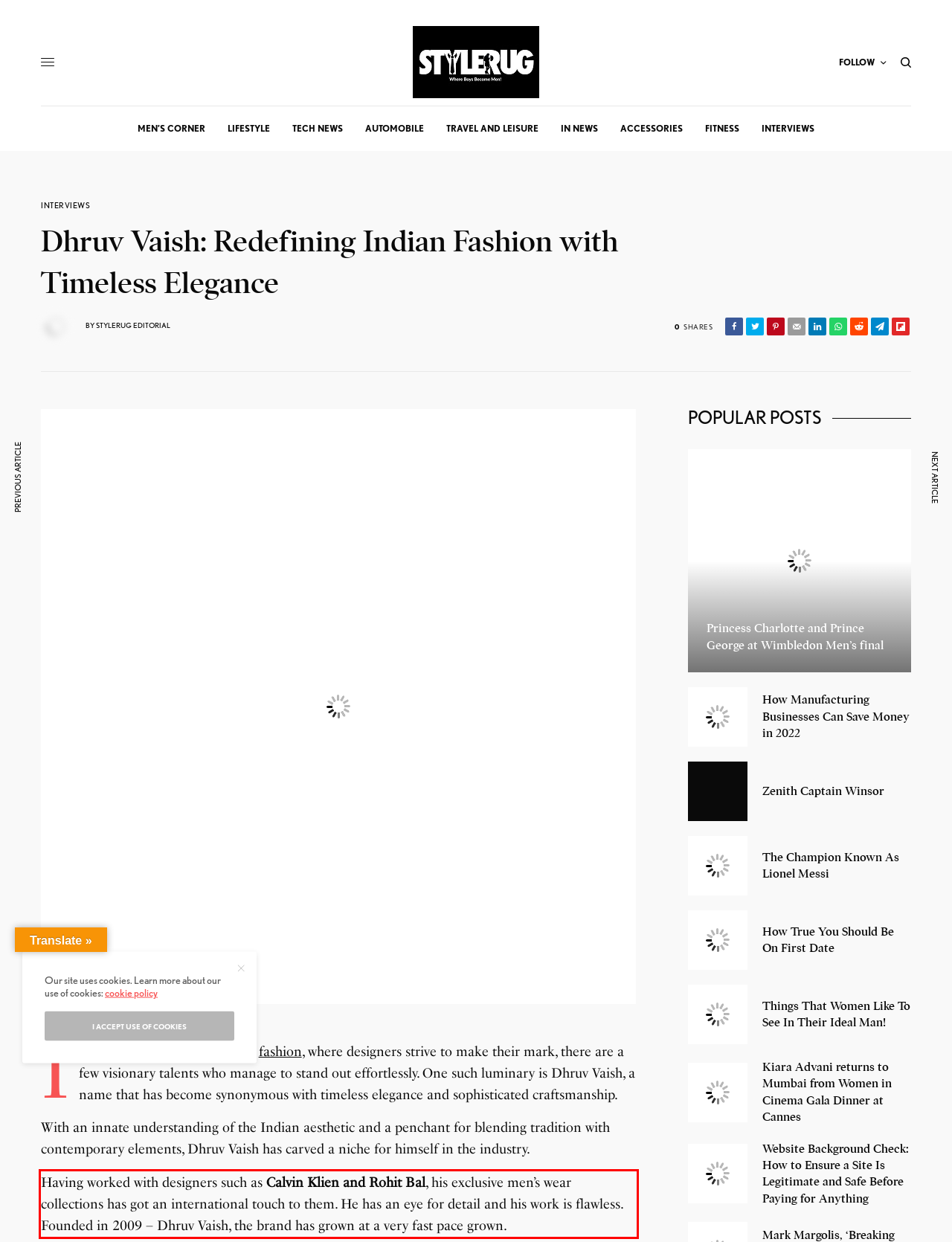Given a webpage screenshot, identify the text inside the red bounding box using OCR and extract it.

Having worked with designers such as Calvin Klien and Rohit Bal, his exclusive men’s wear collections has got an international touch to them. He has an eye for detail and his work is flawless. Founded in 2009 – Dhruv Vaish, the brand has grown at a very fast pace grown.